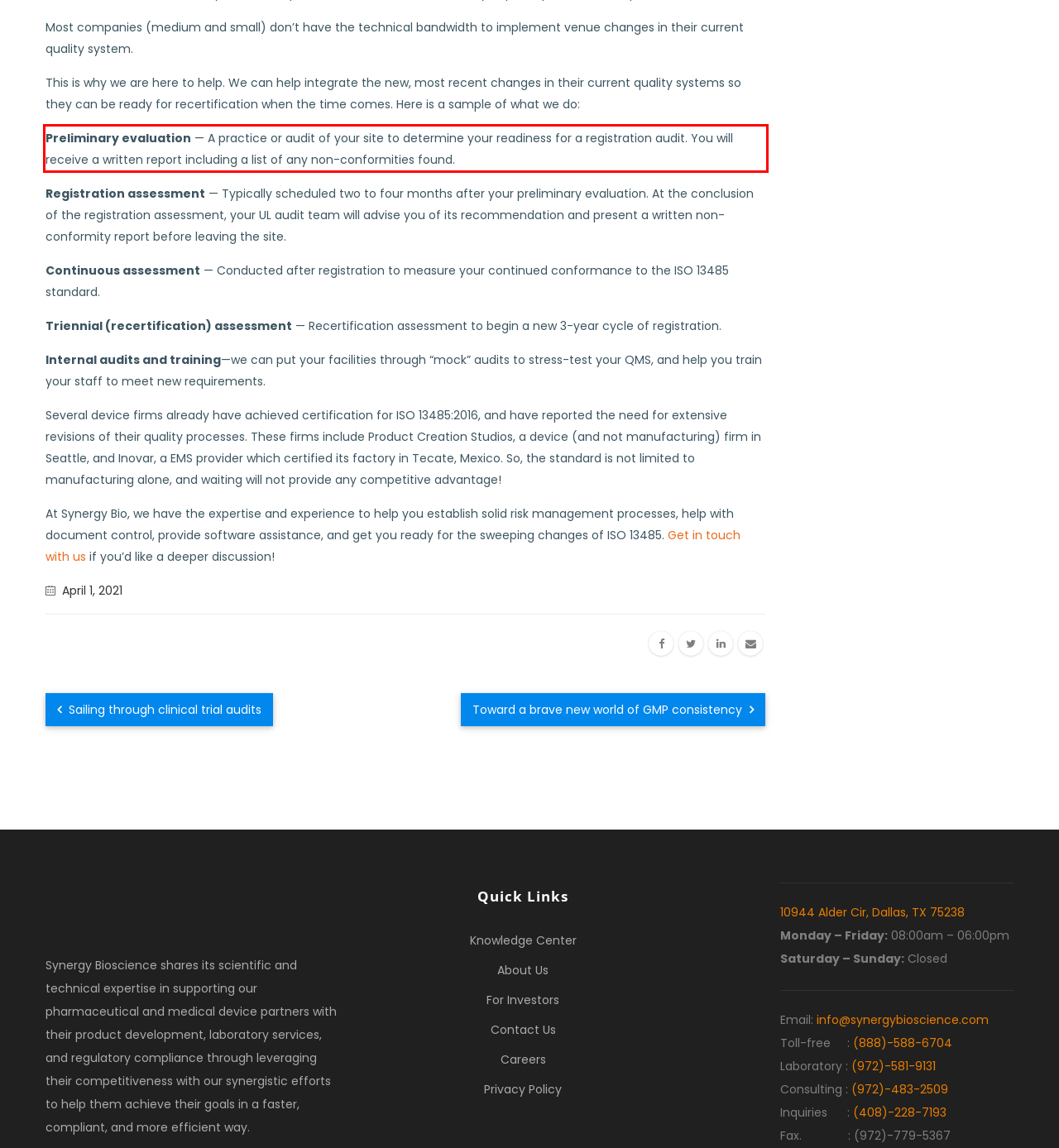Please take the screenshot of the webpage, find the red bounding box, and generate the text content that is within this red bounding box.

Preliminary evaluation — A practice or audit of your site to determine your readiness for a registration audit. You will receive a written report including a list of any non-conformities found.